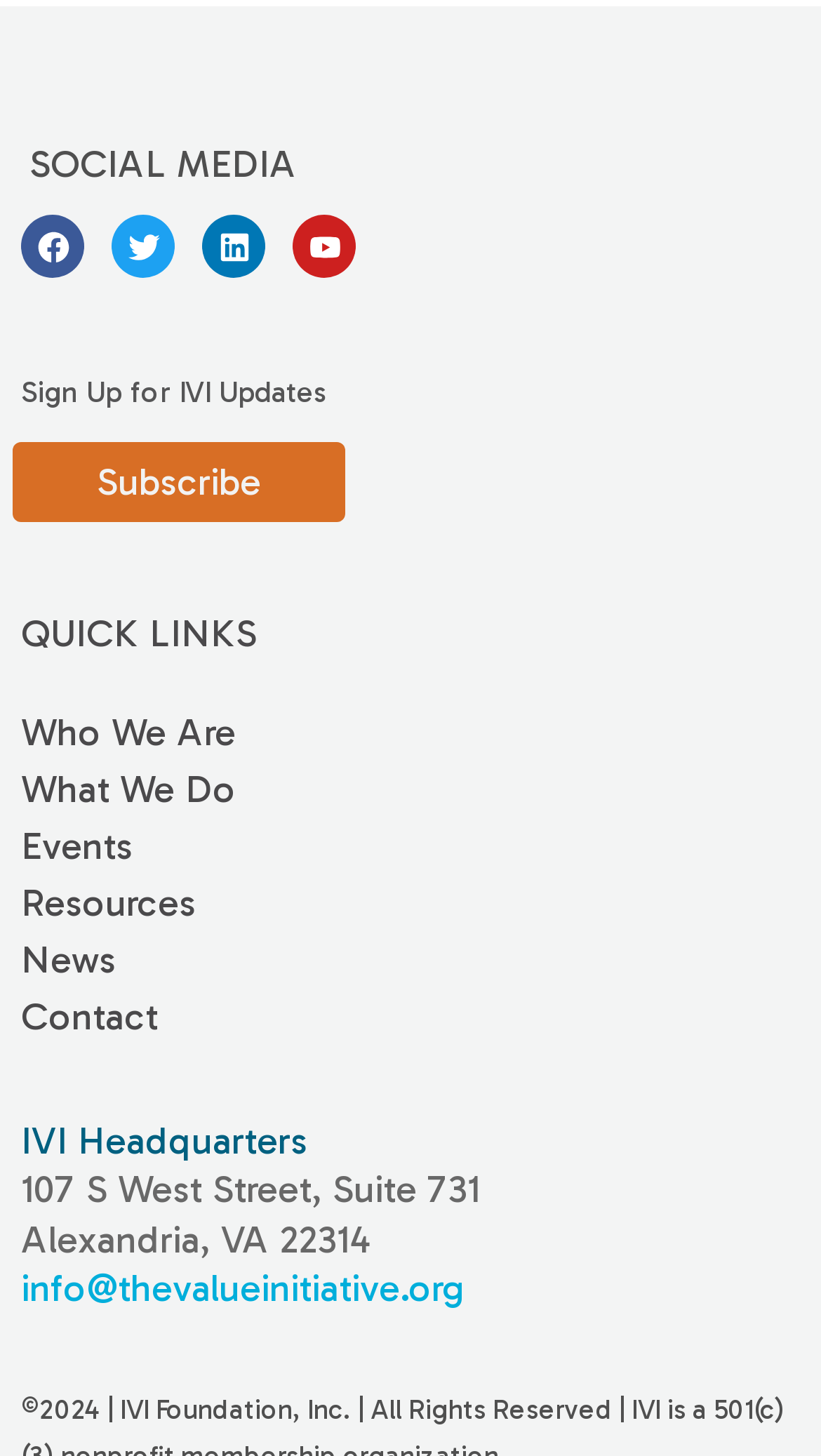Find the bounding box coordinates of the area to click in order to follow the instruction: "Visit Facebook".

[0.026, 0.148, 0.103, 0.191]